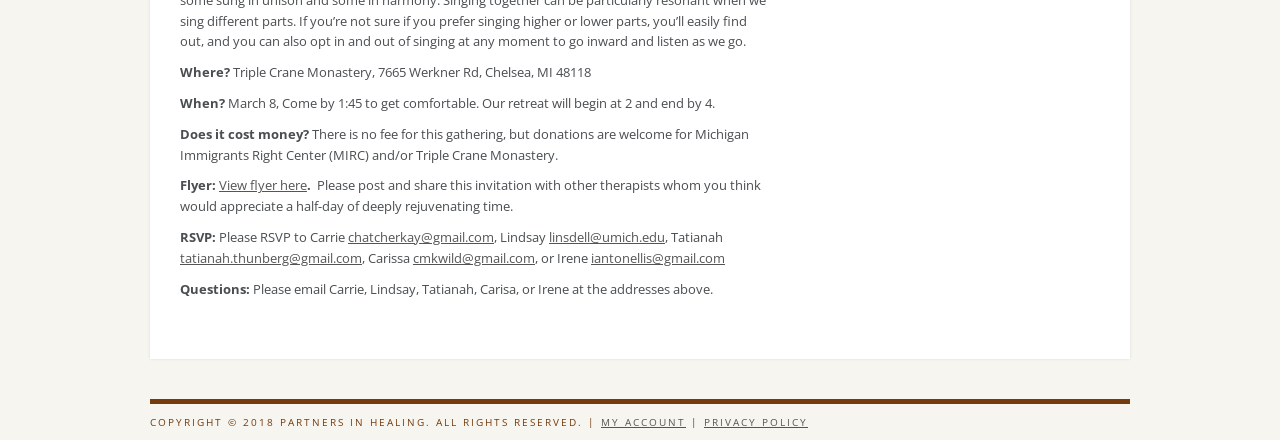Given the content of the image, can you provide a detailed answer to the question?
Can I attend the retreat for free?

The webpage mentions that 'There is no fee for this gathering, but donations are welcome for Michigan Immigrants Right Center (MIRC) and/or Triple Crane Monastery', which implies that attendees can attend the retreat for free, but donations are appreciated.